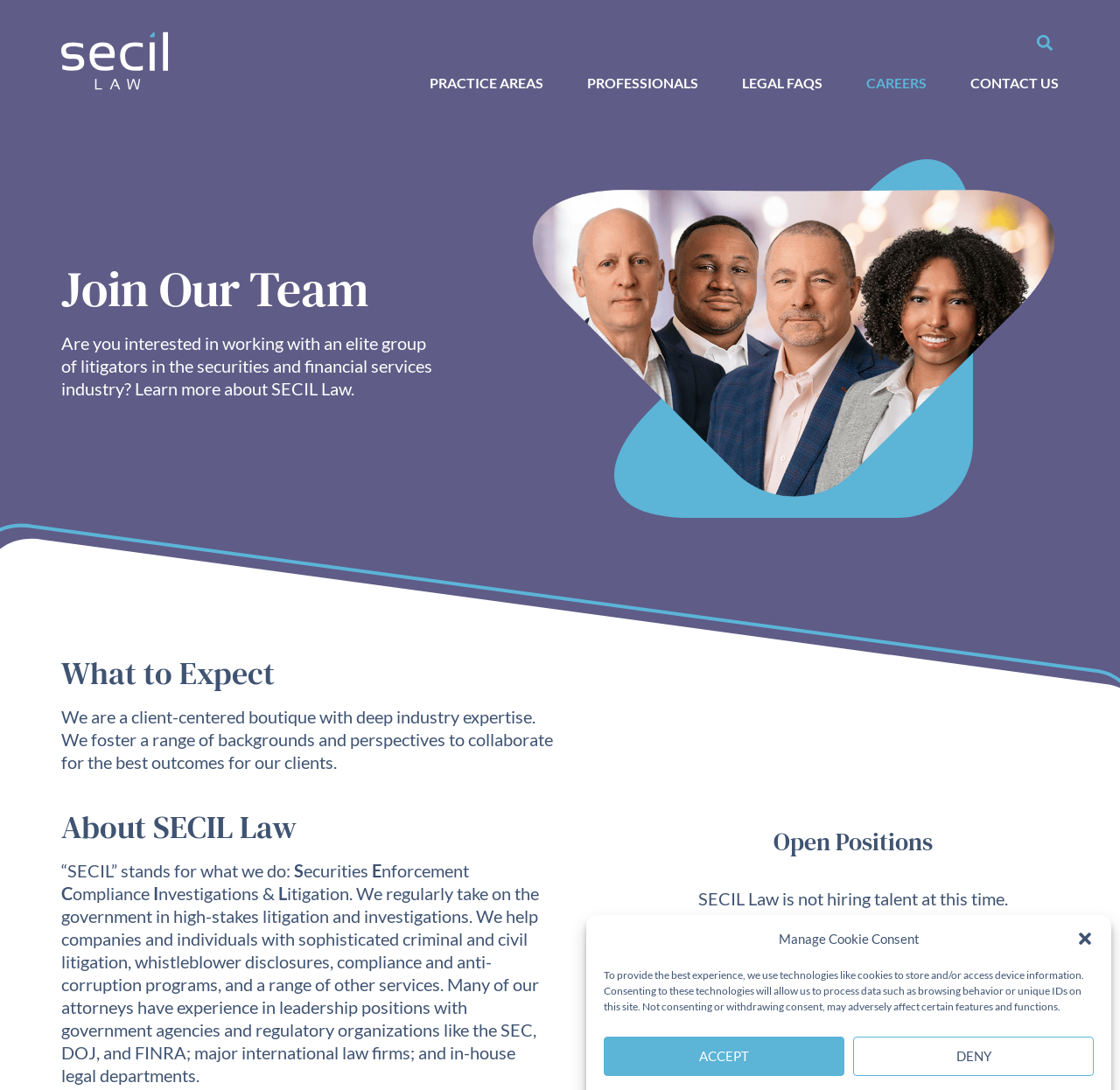What does 'SECIL' stand for?
Refer to the screenshot and respond with a concise word or phrase.

Securities Enforcement Compliance Investigations Litigation